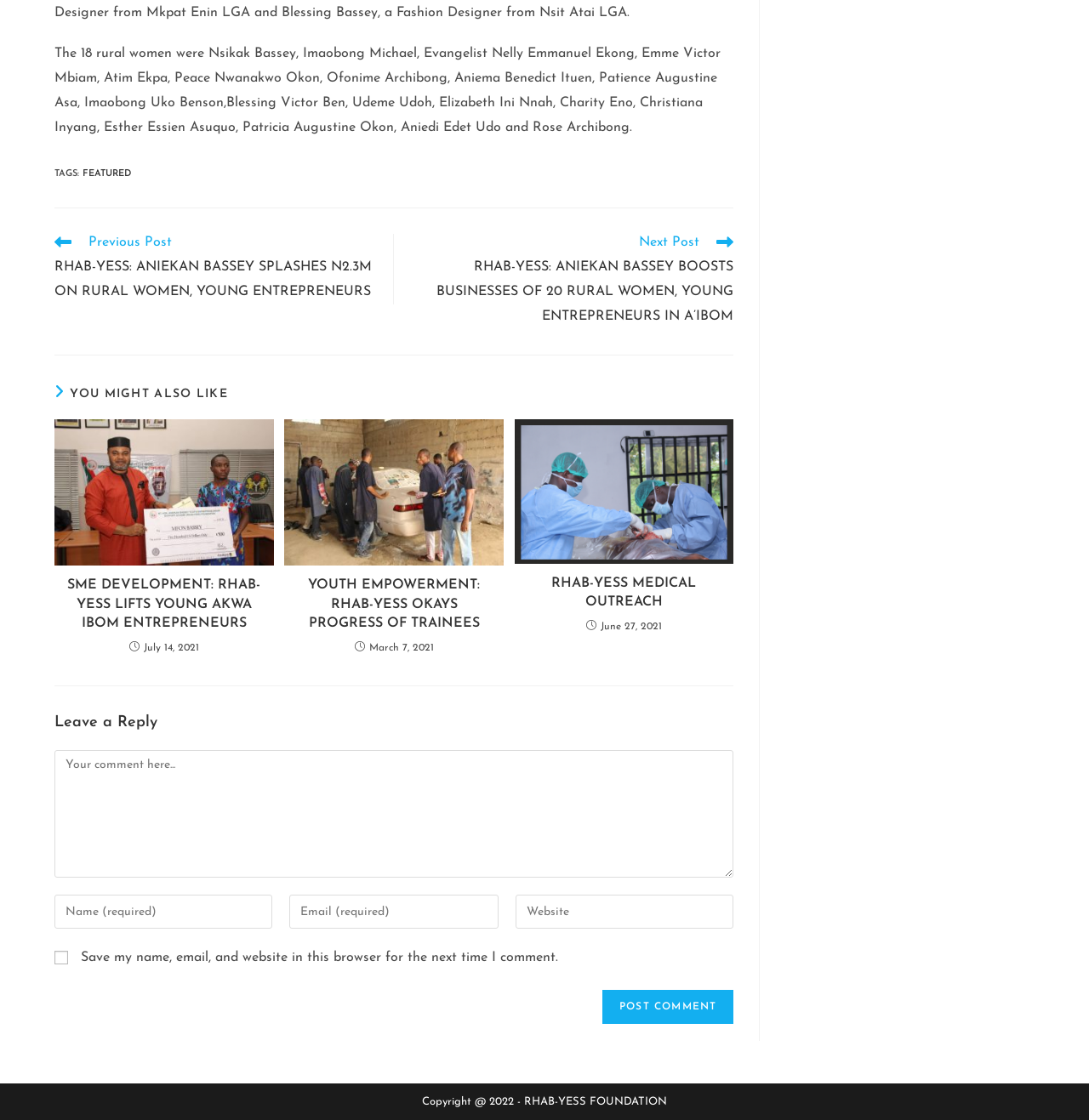Specify the bounding box coordinates of the area to click in order to execute this command: 'Read more about the article SME DEVELOPMENT: RHAB-YESS LIFTS YOUNG AKWA IBOM ENTREPRENEURS'. The coordinates should consist of four float numbers ranging from 0 to 1, and should be formatted as [left, top, right, bottom].

[0.05, 0.375, 0.251, 0.505]